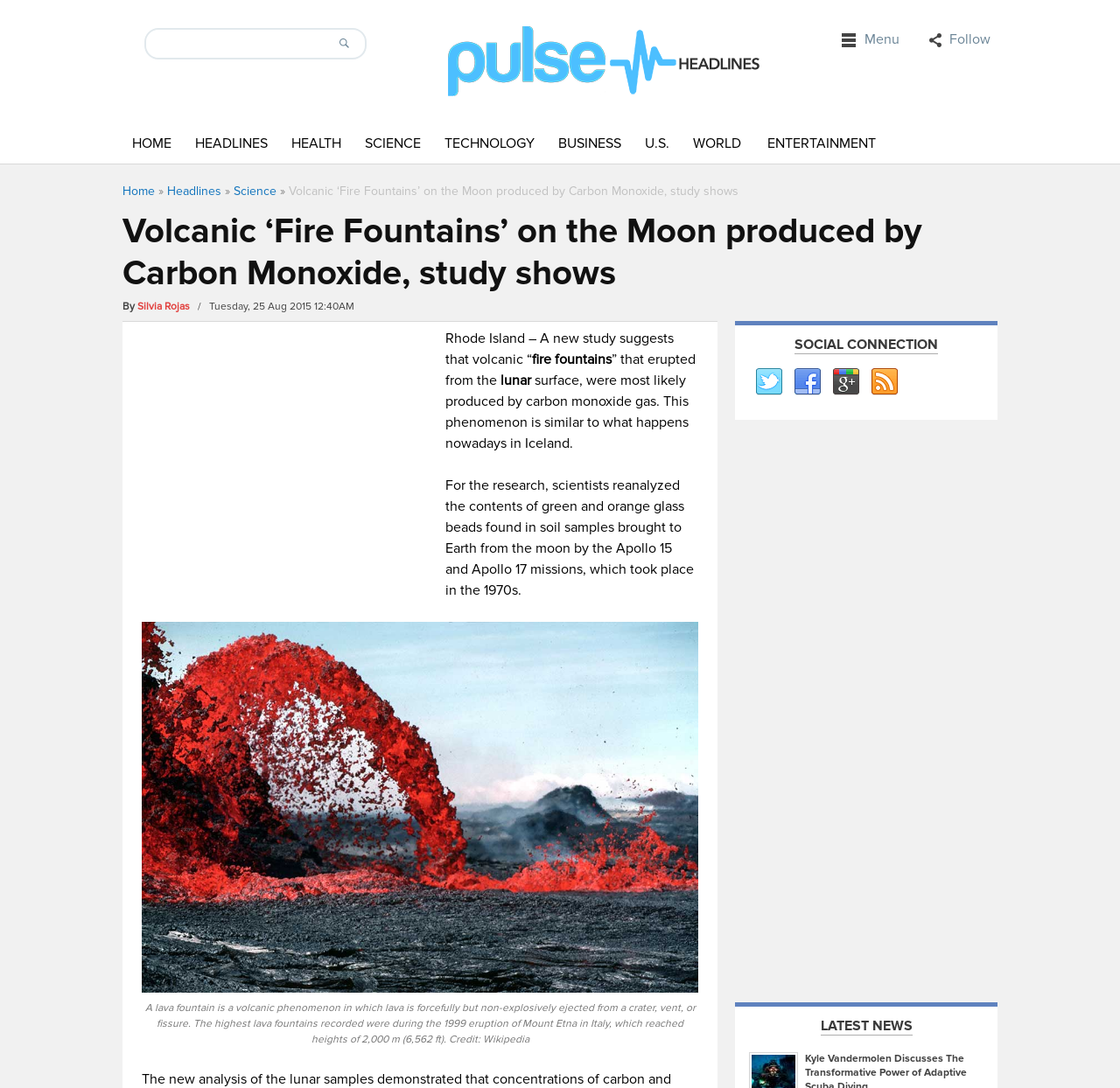What is the name of the mission that brought soil samples from the Moon?
Look at the image and respond to the question as thoroughly as possible.

The names of the missions are mentioned in the text 'For the research, scientists reanalyzed the contents of green and orange glass beads found in soil samples brought to Earth from the moon by the Apollo 15 and Apollo 17 missions, which took place in the 1970s.'